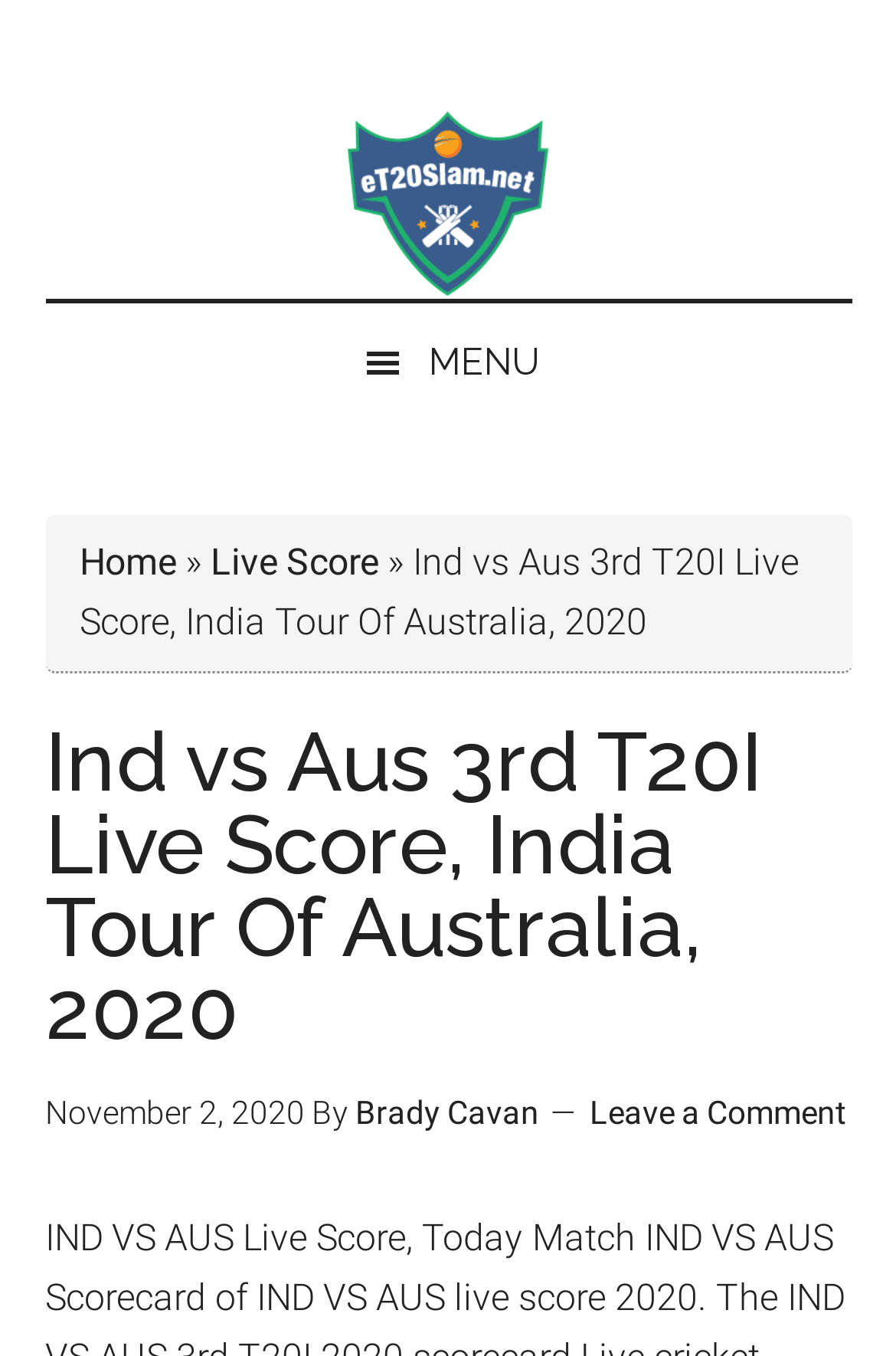Who wrote the article about the IND VS AUS 3rd T20I match? Look at the image and give a one-word or short phrase answer.

Brady Cavan